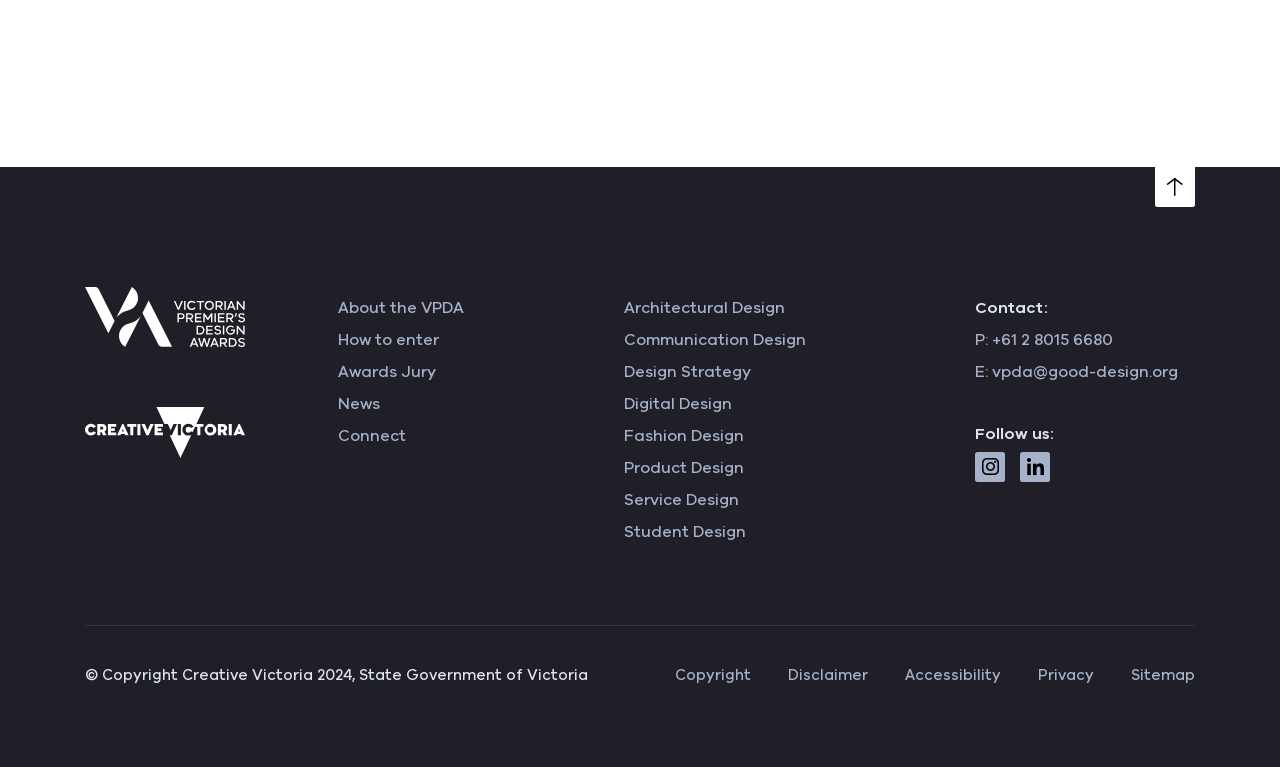Look at the image and answer the question in detail:
What is the copyright year?

I found a static text element with the copyright information '© Copyright Creative Victoria 2024, State Government of Victoria' at coordinates [0.066, 0.867, 0.459, 0.893], which indicates that the copyright year is 2024.